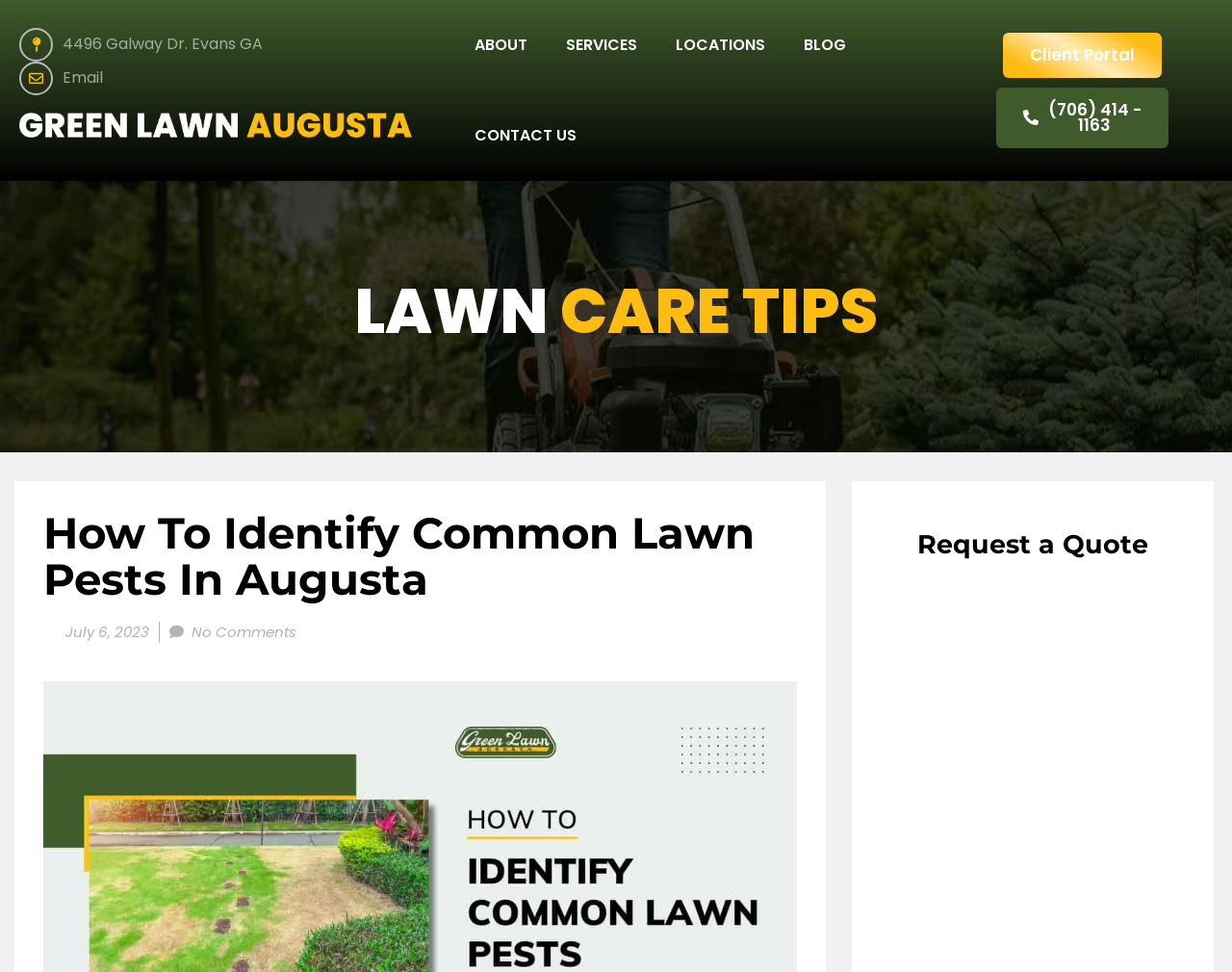Can you find the bounding box coordinates for the element that needs to be clicked to execute this instruction: "visit the company's location"? The coordinates should be given as four float numbers between 0 and 1, i.e., [left, top, right, bottom].

[0.016, 0.028, 0.213, 0.063]